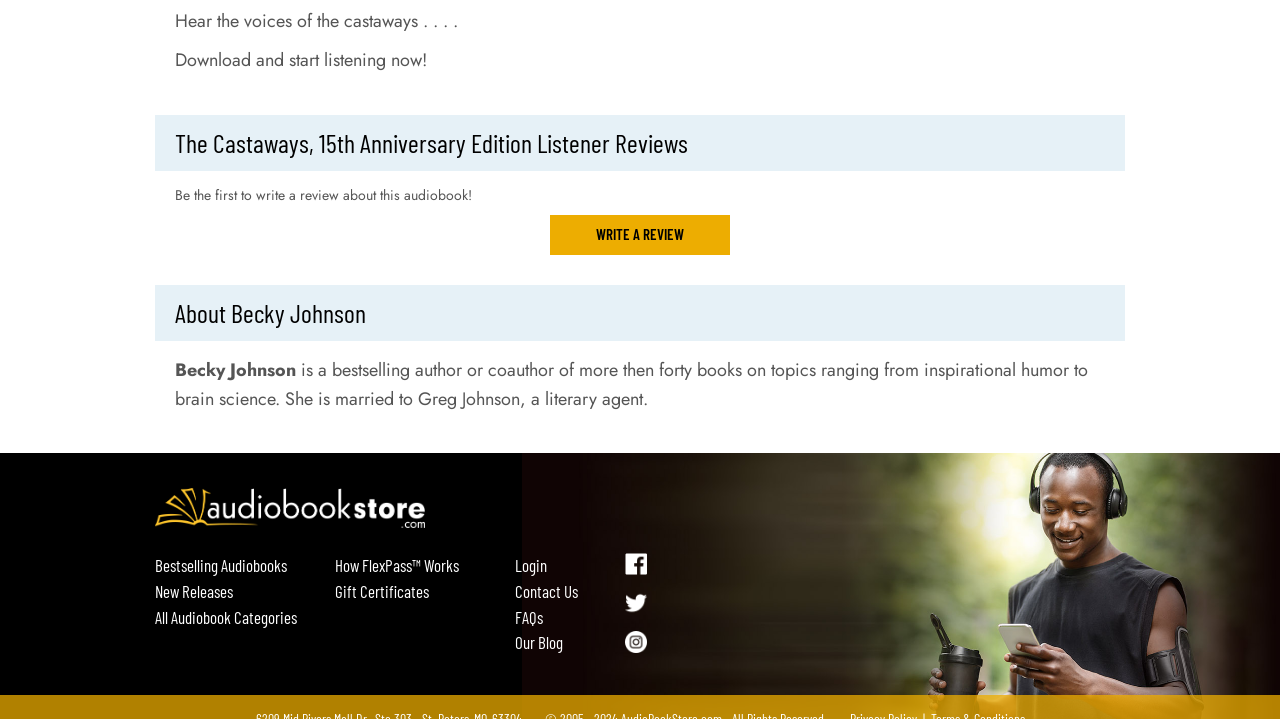Determine the bounding box coordinates of the clickable element necessary to fulfill the instruction: "Write a review about this audiobook". Provide the coordinates as four float numbers within the 0 to 1 range, i.e., [left, top, right, bottom].

[0.43, 0.299, 0.57, 0.354]